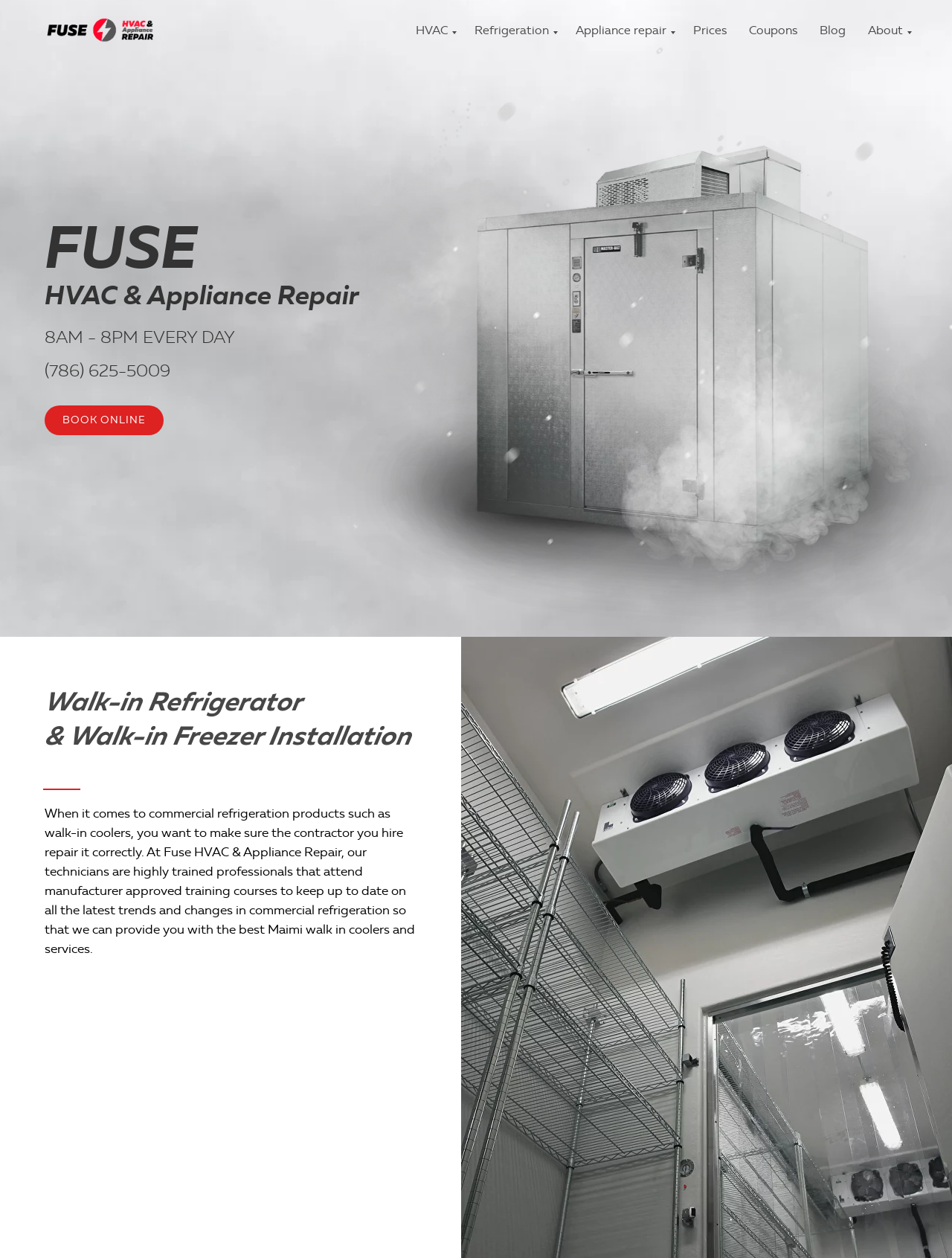Offer a detailed explanation of the webpage layout and contents.

The webpage is about walk-in refrigerator and walk-in freezer installation services in Miami, FL. At the top, there is a navigation menu with 7 links: HVAC, Refrigeration, Appliance repair, Prices, Coupons, Blog, and About. Below the navigation menu, there is a logo or branding element with the text "FUSE". 

To the right of the logo, there is a heading that reads "HVAC & Appliance Repair". Below this heading, there is a notice indicating the business hours, "8AM - 8PM EVERY DAY". Next to the business hours, there is a prominent call-to-action button to "BOOK ONLINE". 

The main content of the webpage starts with a heading that matches the title of the webpage, "Walk-in Refrigerator & Walk-in Freezer Installation". Below this heading, there are two paragraphs of text that describe the services offered by Fuse HVAC & Appliance Repair. The first paragraph explains the importance of hiring a qualified contractor for commercial refrigeration products and highlights the expertise of the technicians at Fuse HVAC & Appliance Repair. The second paragraph guarantees that a qualified technician will be sent to handle walk-in cooler needs, whether it's for restaurant equipment repairs or the installation of commercial refrigerators.

On the top-right side of the page, there is a phone number "(786) 625-5009" that can be used to contact the business.